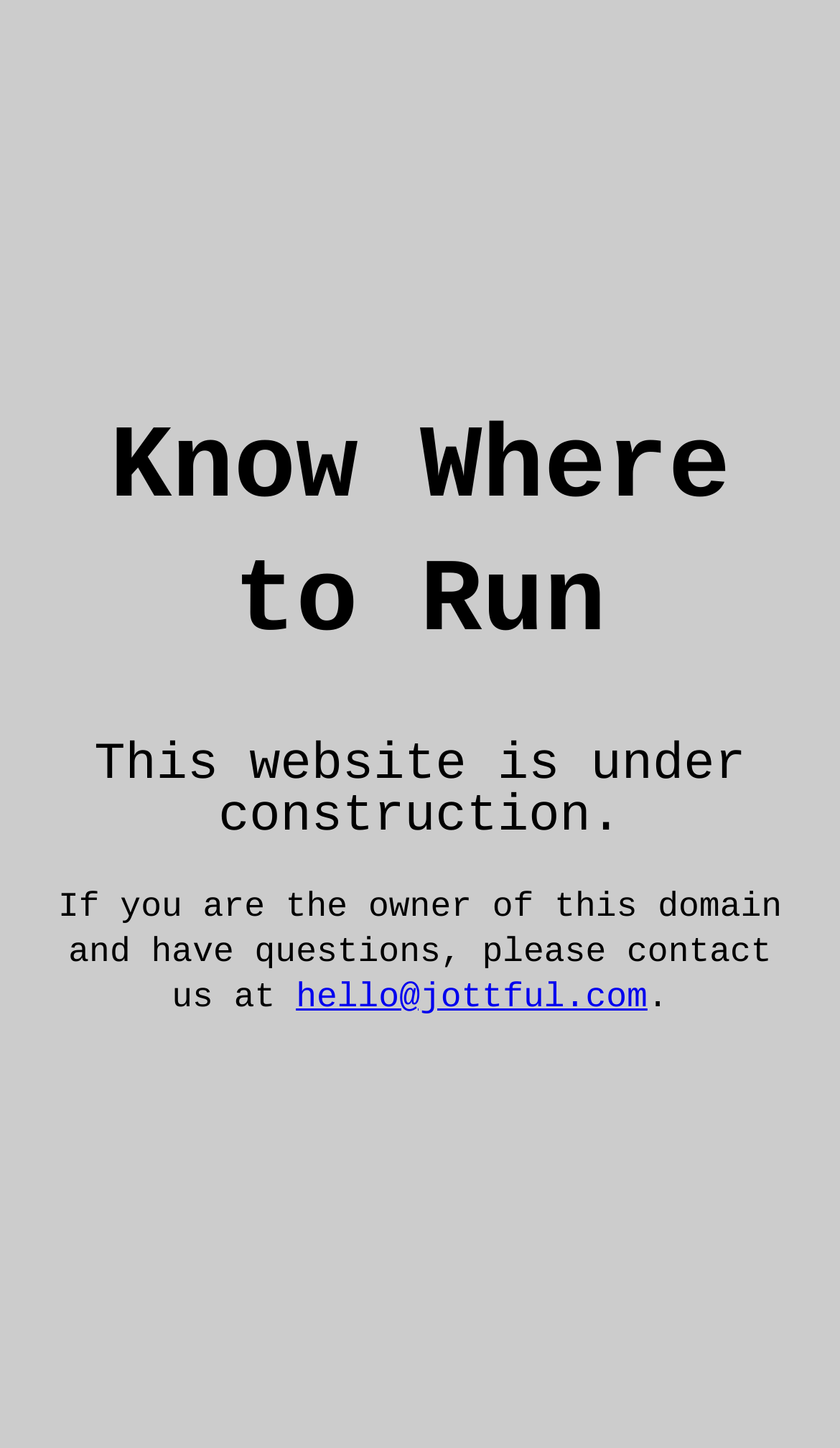Using floating point numbers between 0 and 1, provide the bounding box coordinates in the format (top-left x, top-left y, bottom-right x, bottom-right y). Locate the UI element described here: hello@jottful.com

[0.352, 0.674, 0.772, 0.702]